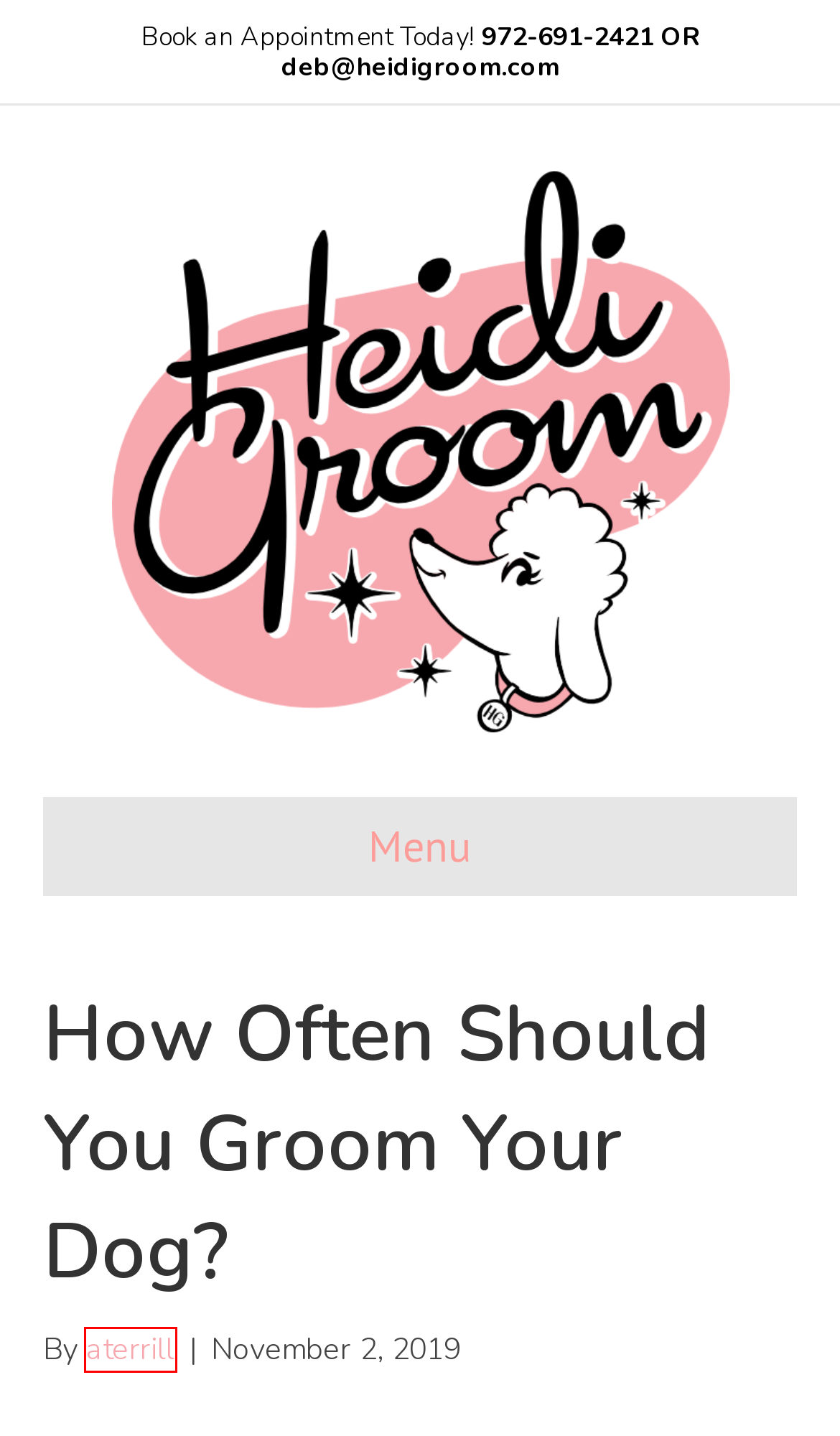Review the screenshot of a webpage that includes a red bounding box. Choose the webpage description that best matches the new webpage displayed after clicking the element within the bounding box. Here are the candidates:
A. Dog Grooming Services Near Me - Flower Mound, TX - Hedi Groom
B. aterrill, Author at Heidi Groom
C. Gallery - Heidi Groom
D. Services - Heidi Groom
E. About Us - Heidi Groom
F. Blog - Heidi Groom
G. Uncategorized Archives - Heidi Groom
H. Contact - Heidi Groom

B